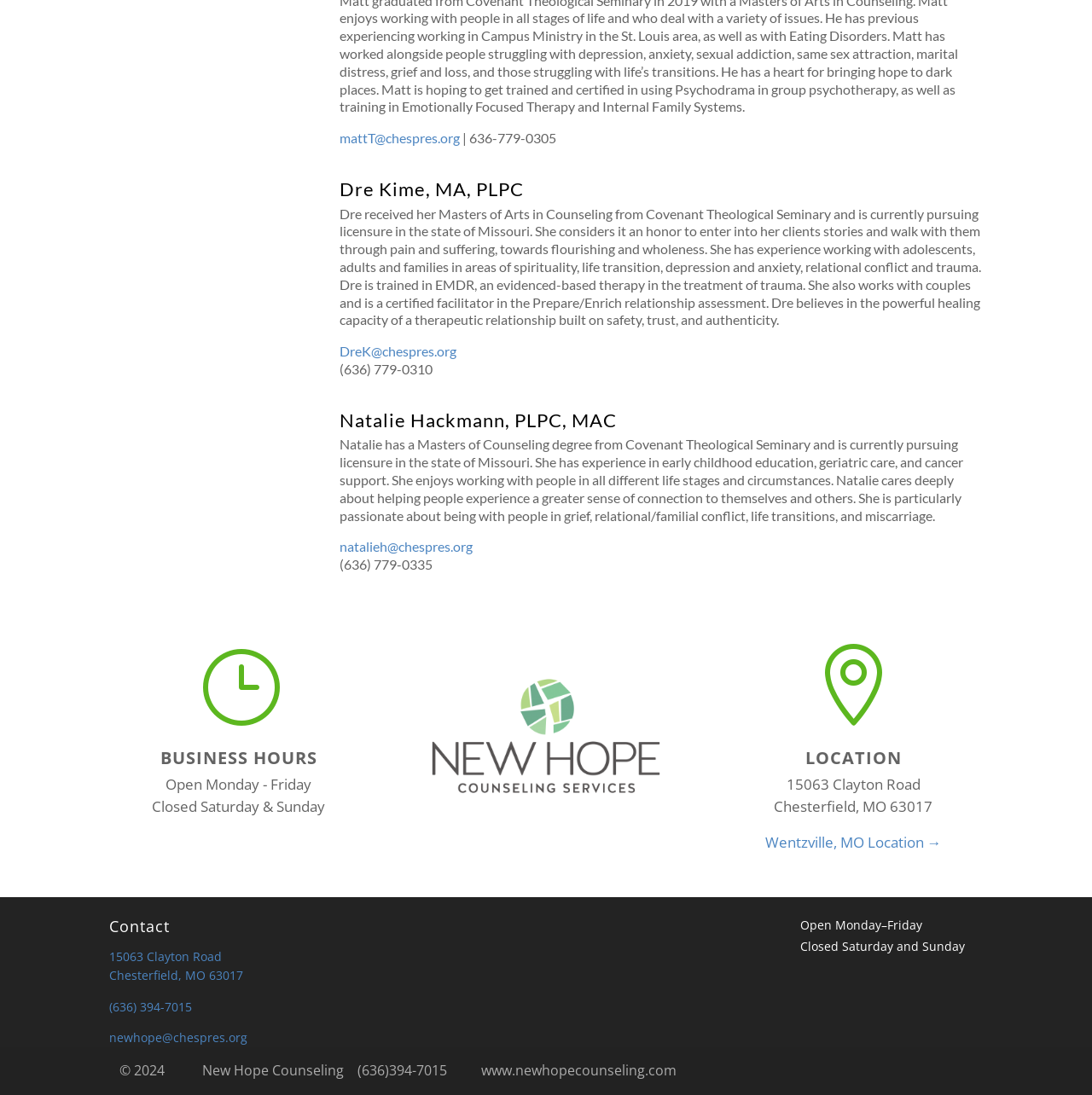Use the details in the image to answer the question thoroughly: 
What are the business hours of this counseling service?

I found the business hours listed on the page, which state that the service is open Monday through Friday.